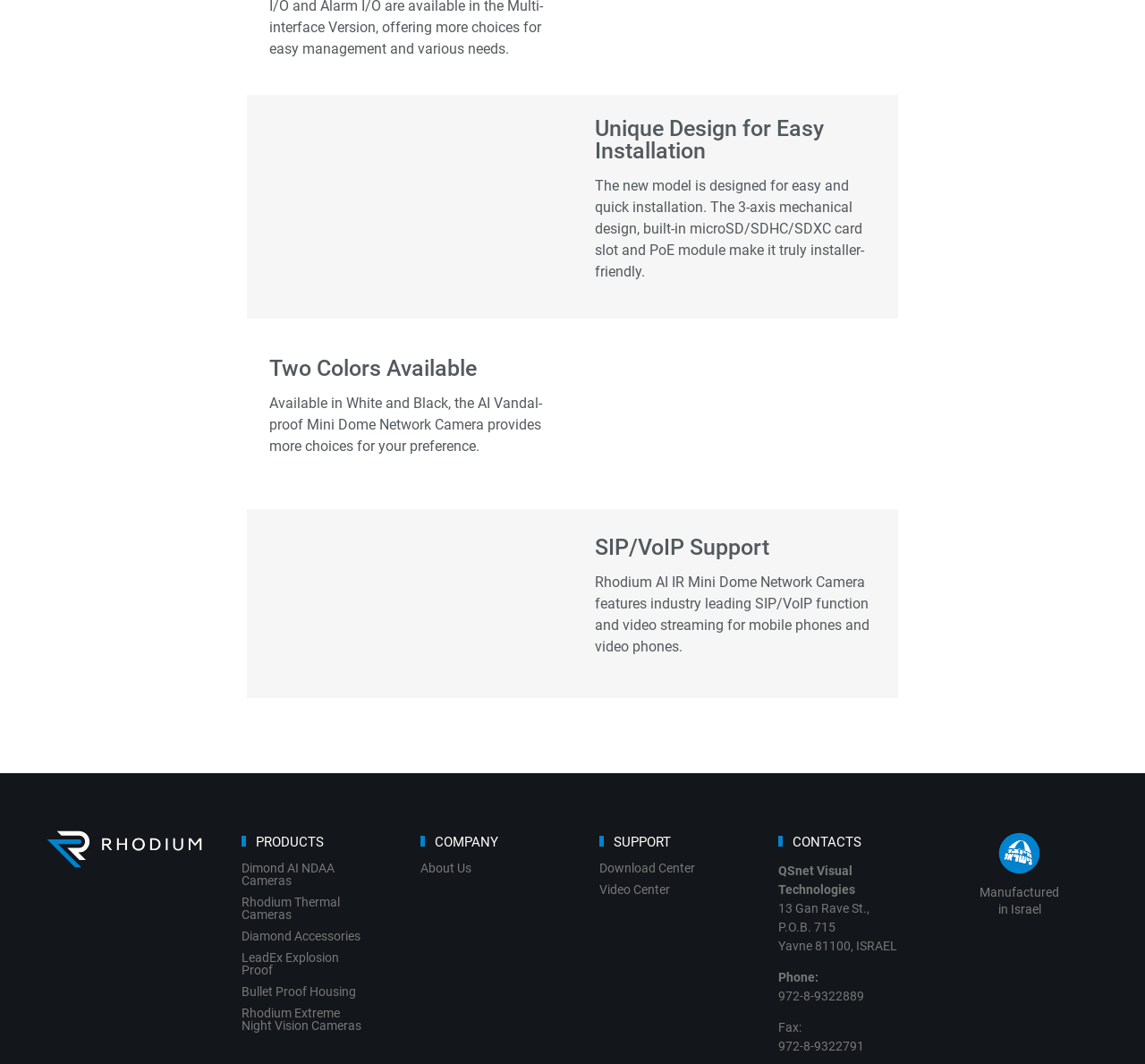Predict the bounding box of the UI element that fits this description: "Dimond AI NDAA Cameras".

[0.211, 0.81, 0.32, 0.842]